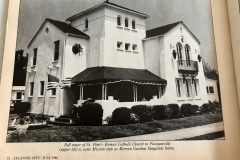Carefully observe the image and respond to the question with a detailed answer:
What is the color of the church's exterior?

The caption explicitly states that the building is characterized by a distinct white exterior, which is a prominent feature of the church's architecture.